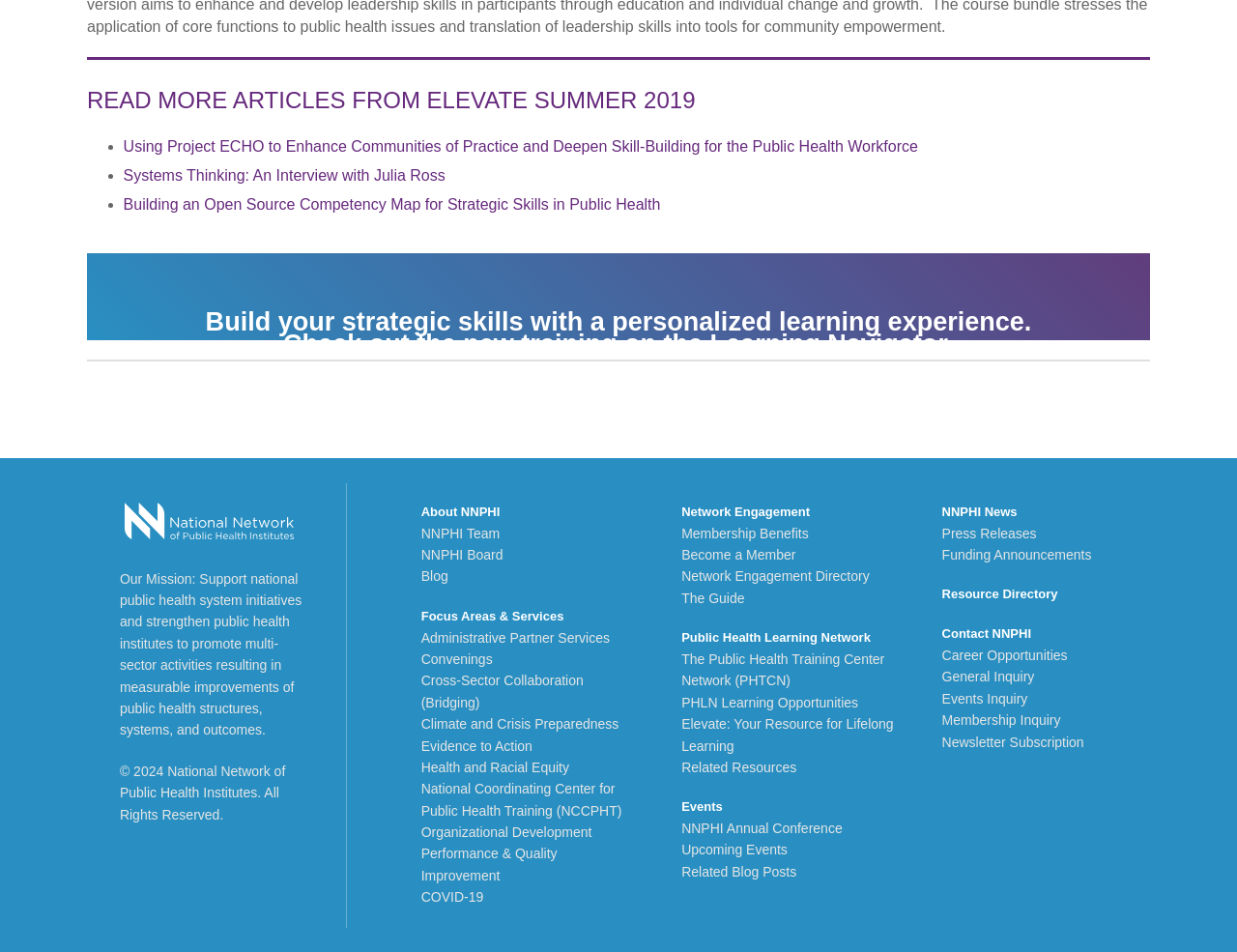Can you provide the bounding box coordinates for the element that should be clicked to implement the instruction: "Check out the new training on the Learning Navigator"?

[0.07, 0.297, 0.93, 0.374]